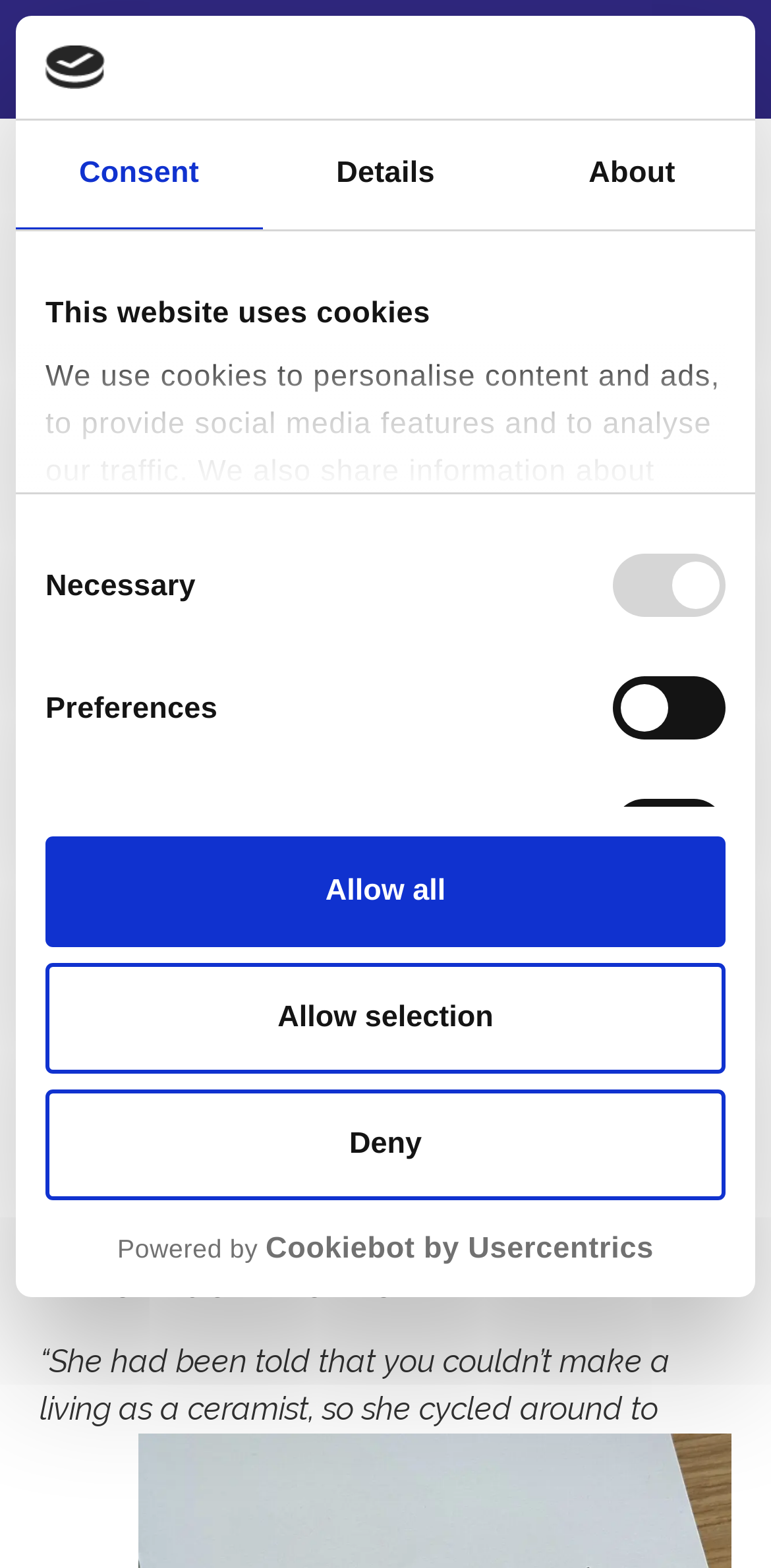Please specify the coordinates of the bounding box for the element that should be clicked to carry out this instruction: "Click the 'Menu' link". The coordinates must be four float numbers between 0 and 1, formatted as [left, top, right, bottom].

[0.447, 0.019, 0.553, 0.05]